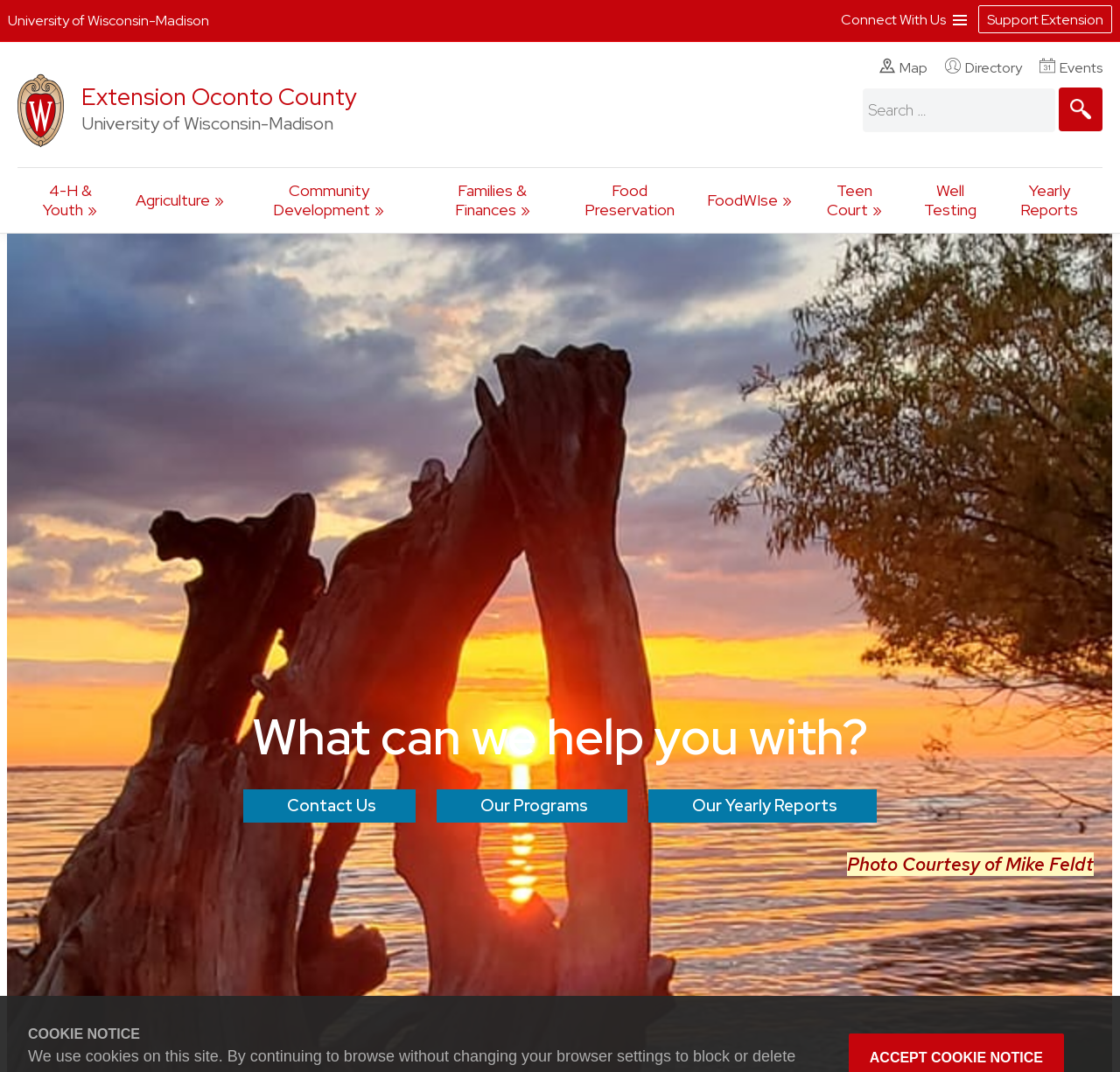Find the bounding box coordinates of the clickable area that will achieve the following instruction: "Go to the events page".

[0.928, 0.054, 0.984, 0.073]